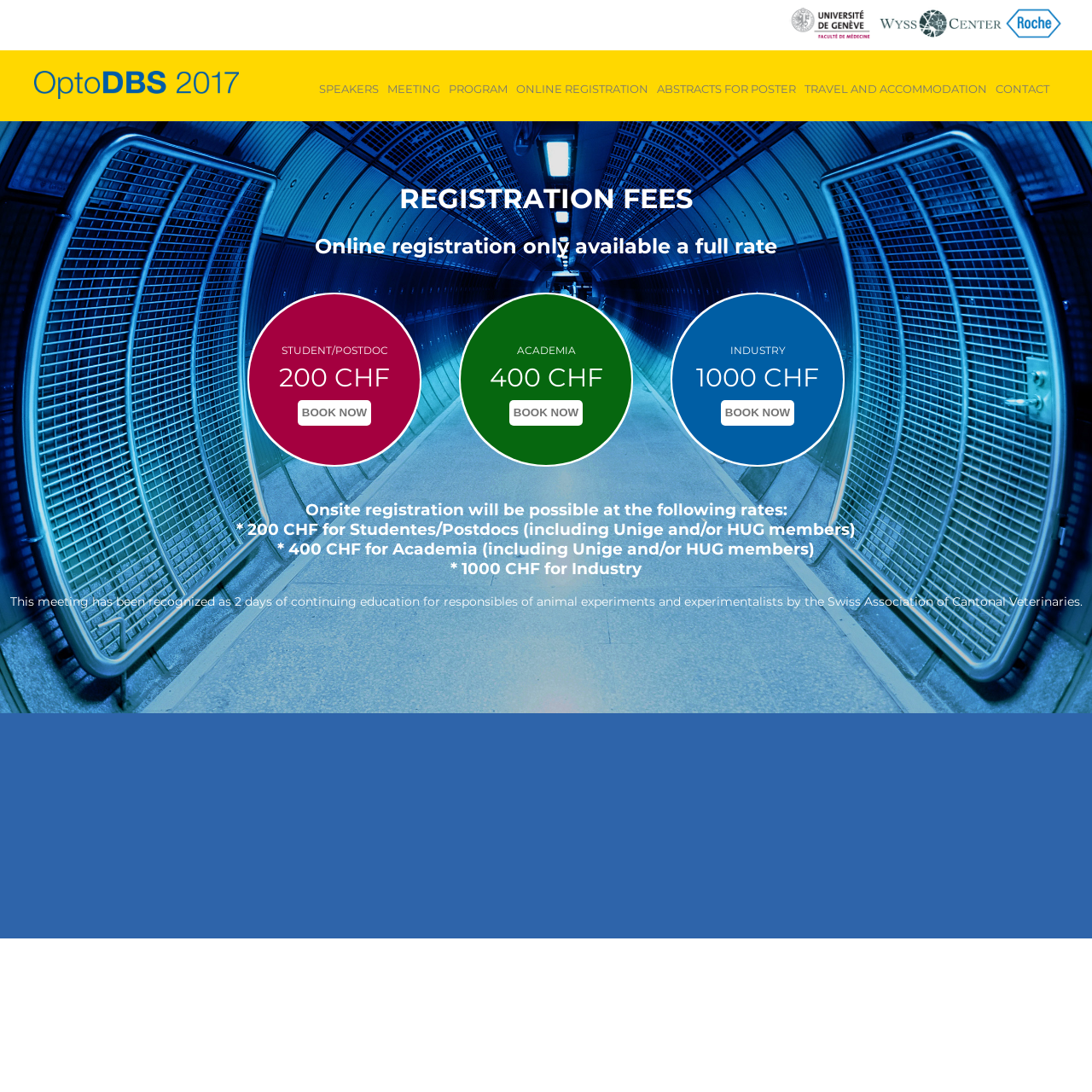Provide your answer in one word or a succinct phrase for the question: 
How many registration types are available?

3